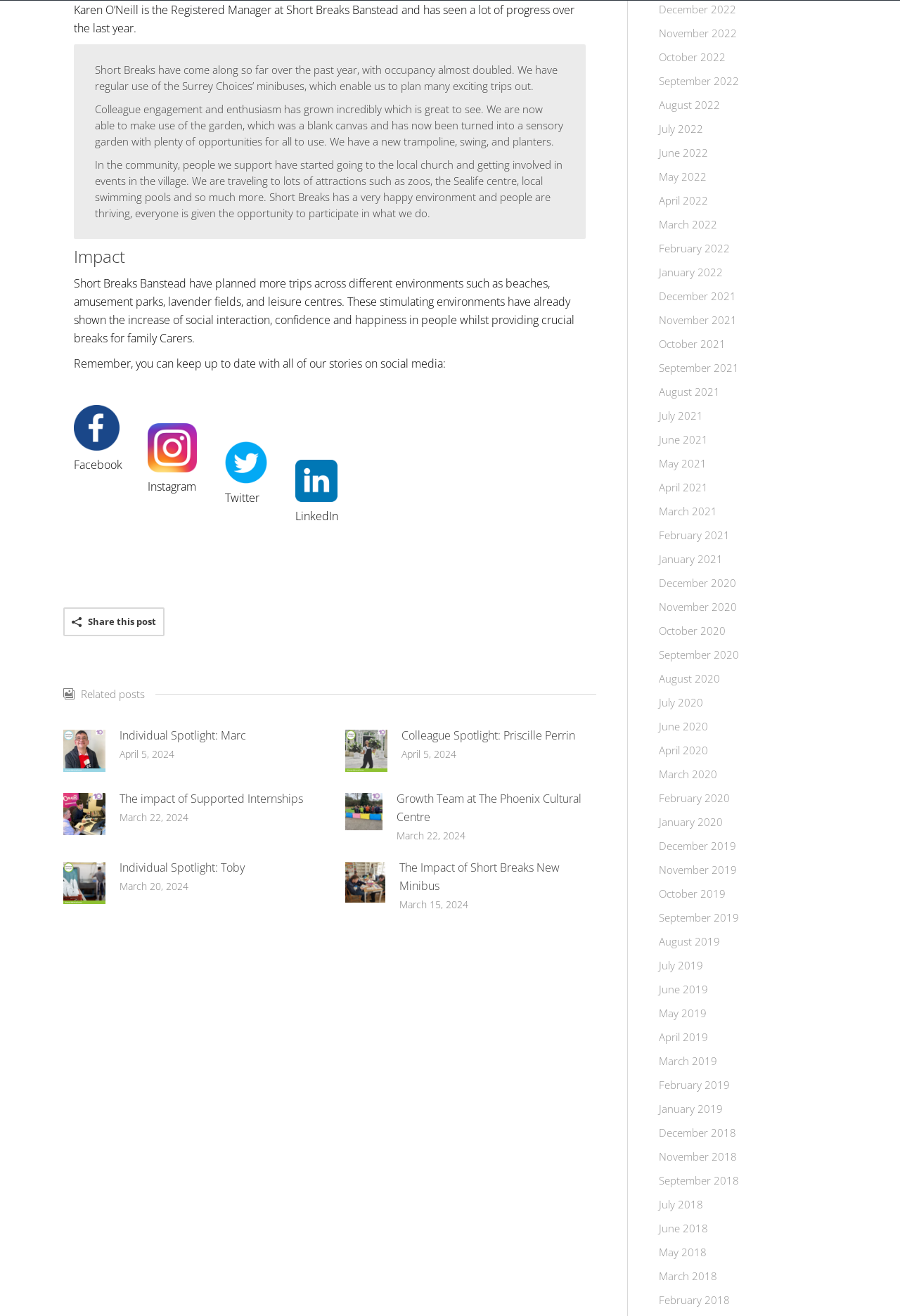Find the bounding box coordinates for the element that must be clicked to complete the instruction: "Share this post". The coordinates should be four float numbers between 0 and 1, indicated as [left, top, right, bottom].

[0.07, 0.461, 0.183, 0.483]